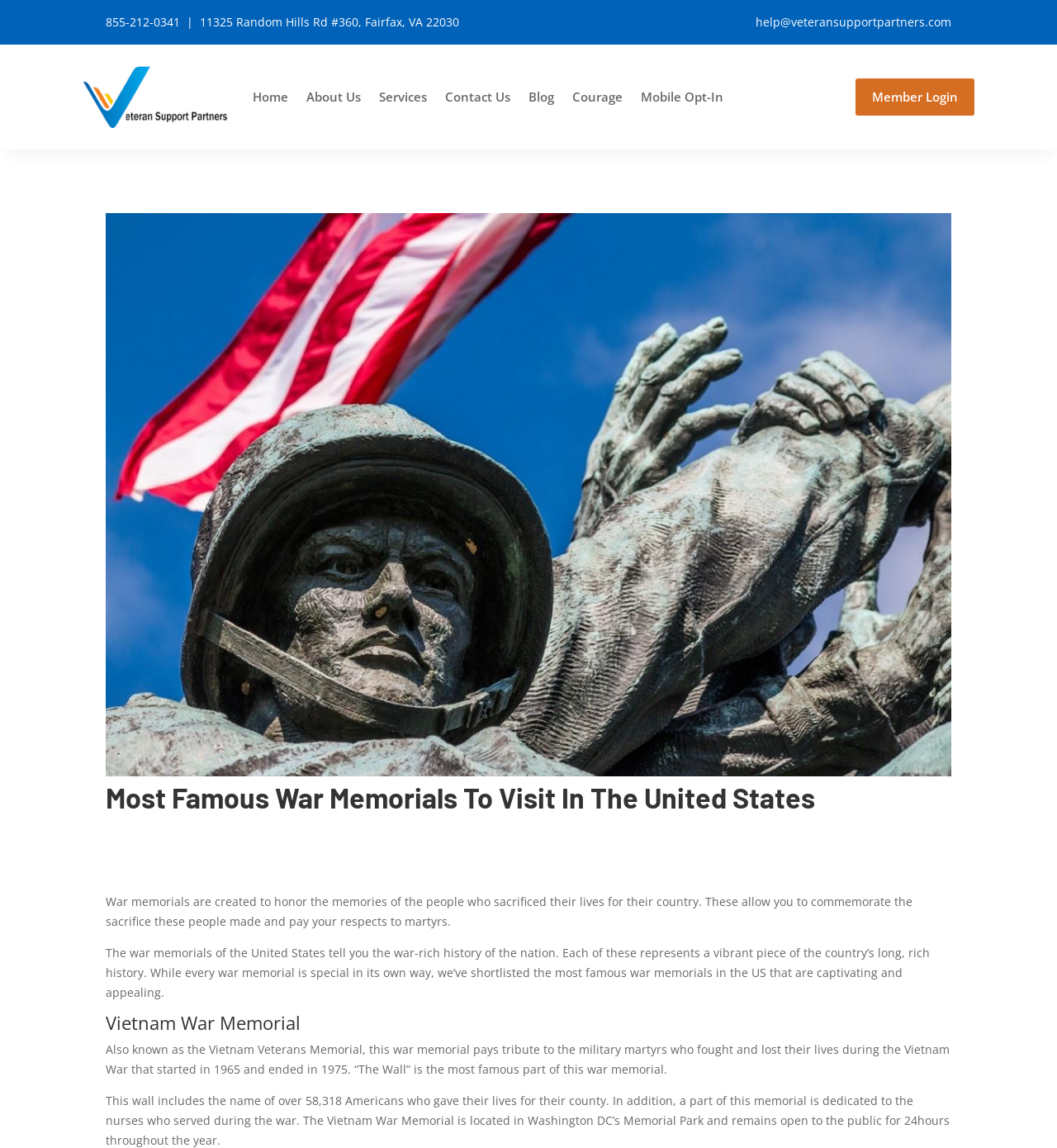Where is the Vietnam War Memorial located?
Please use the image to provide an in-depth answer to the question.

The Vietnam War Memorial, also known as the Vietnam Veterans Memorial, is located in Washington DC's Memorial Park and remains open to the public for 24 hours throughout the year.